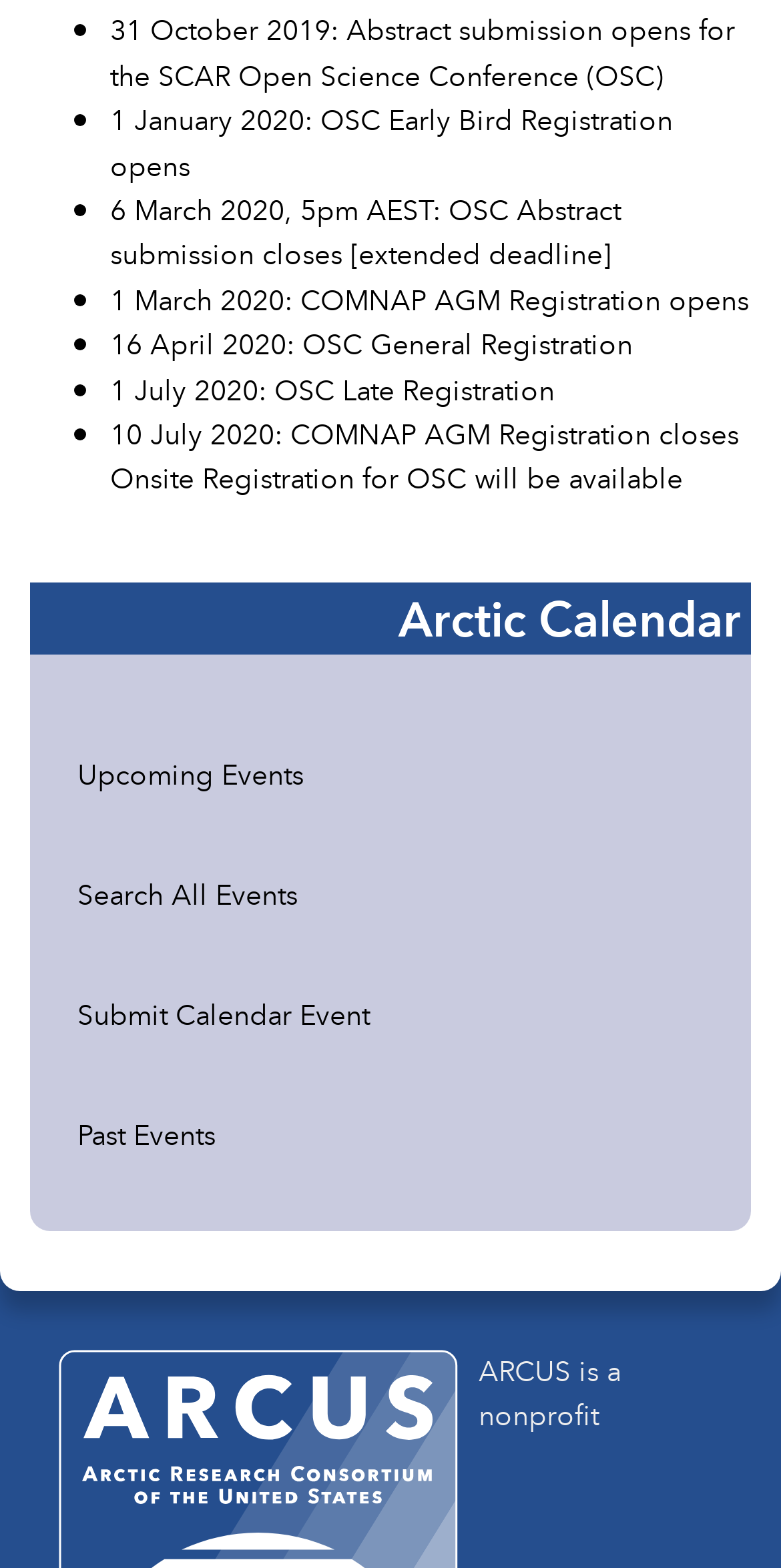Determine the bounding box coordinates for the UI element matching this description: "Search All Events".

[0.06, 0.545, 0.94, 0.596]